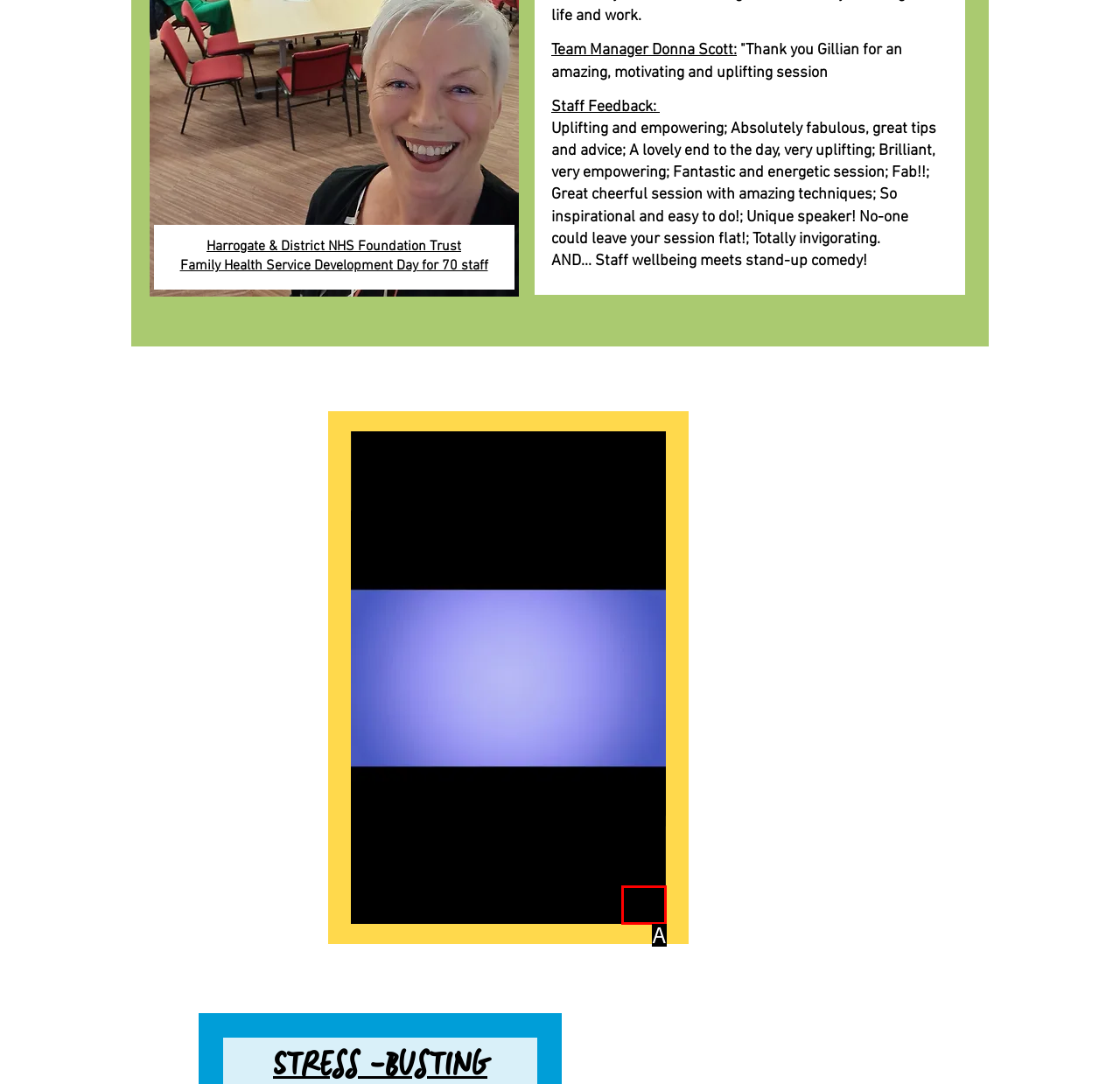Find the option that best fits the description: aria-label="Mute". Answer with the letter of the option.

A